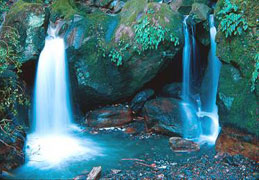What is the atmosphere created by the gentle movement of the water?
By examining the image, provide a one-word or phrase answer.

Soothing